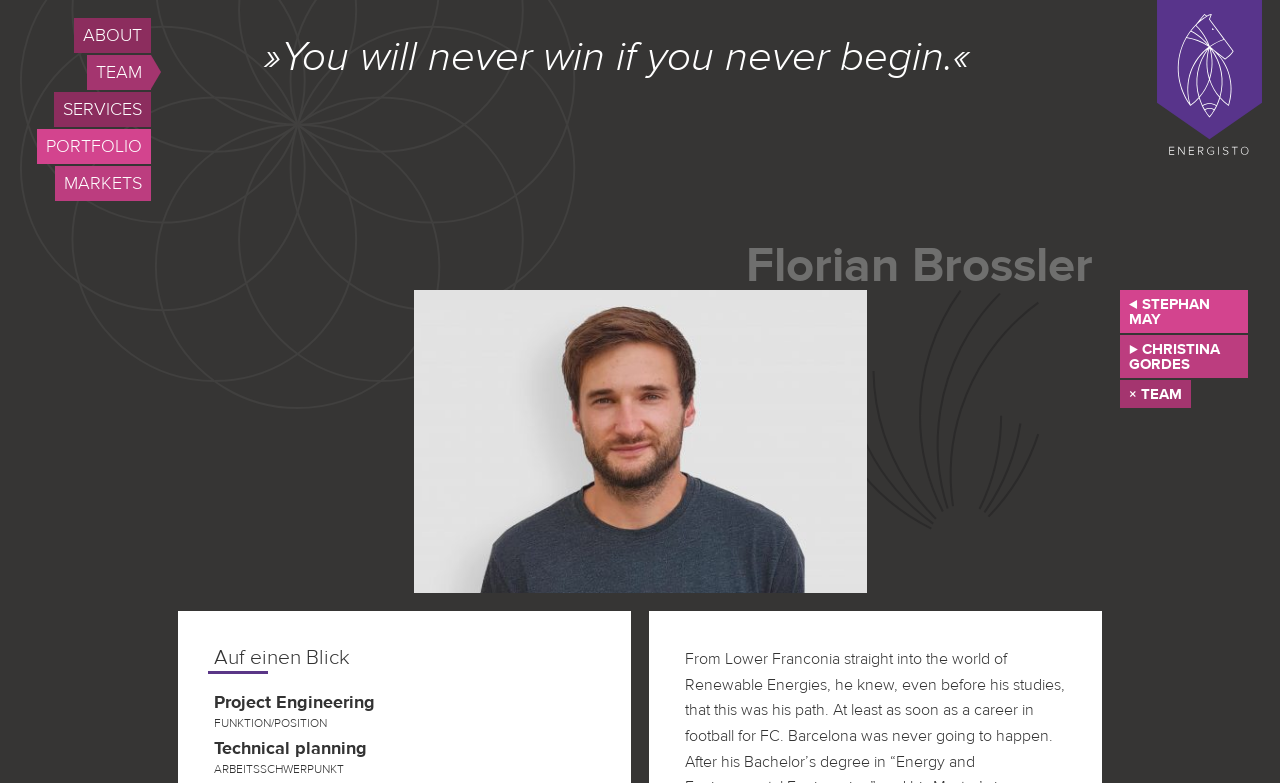What is the name of the person on this webpage?
Offer a detailed and full explanation in response to the question.

The name 'Florian Brossler' is mentioned in the heading element on the webpage, which suggests that the webpage is about this person.